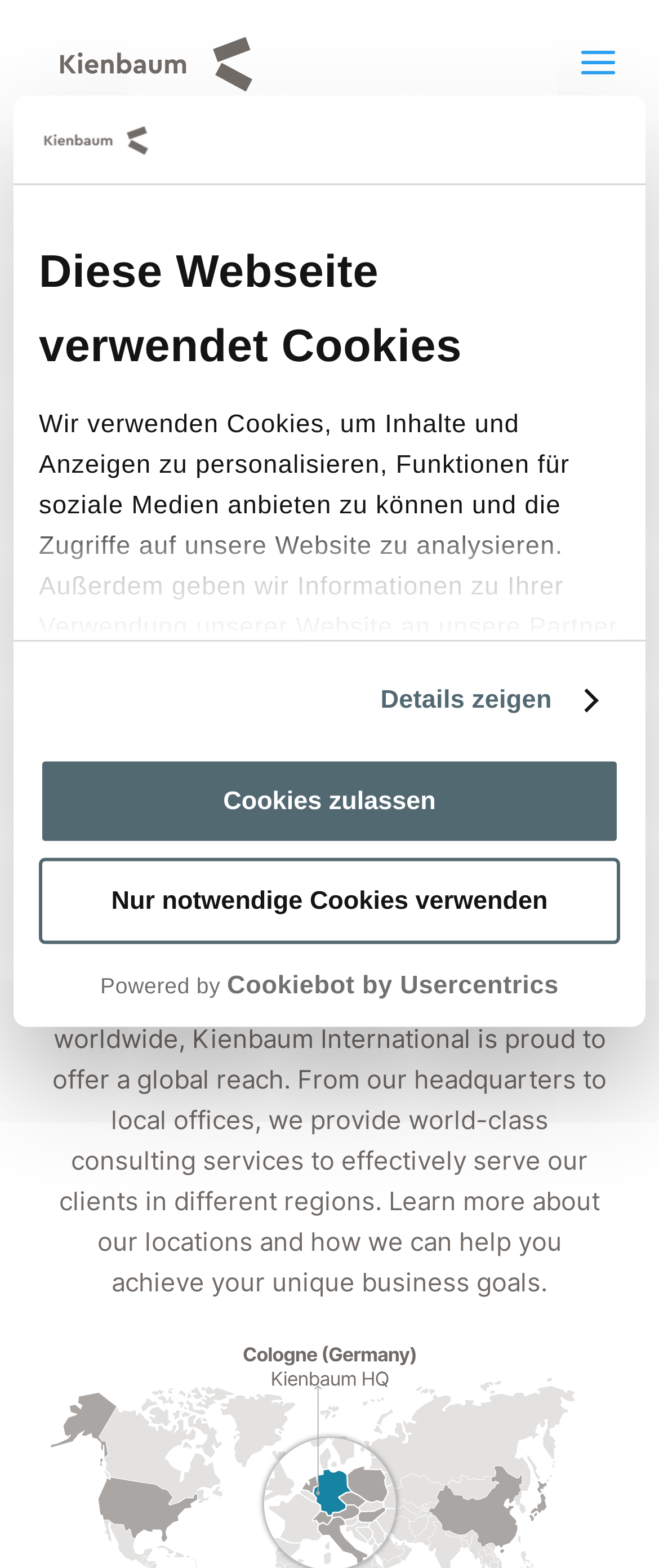Find the bounding box of the UI element described as follows: "Nur notwendige Cookies verwenden".

[0.059, 0.547, 0.941, 0.602]